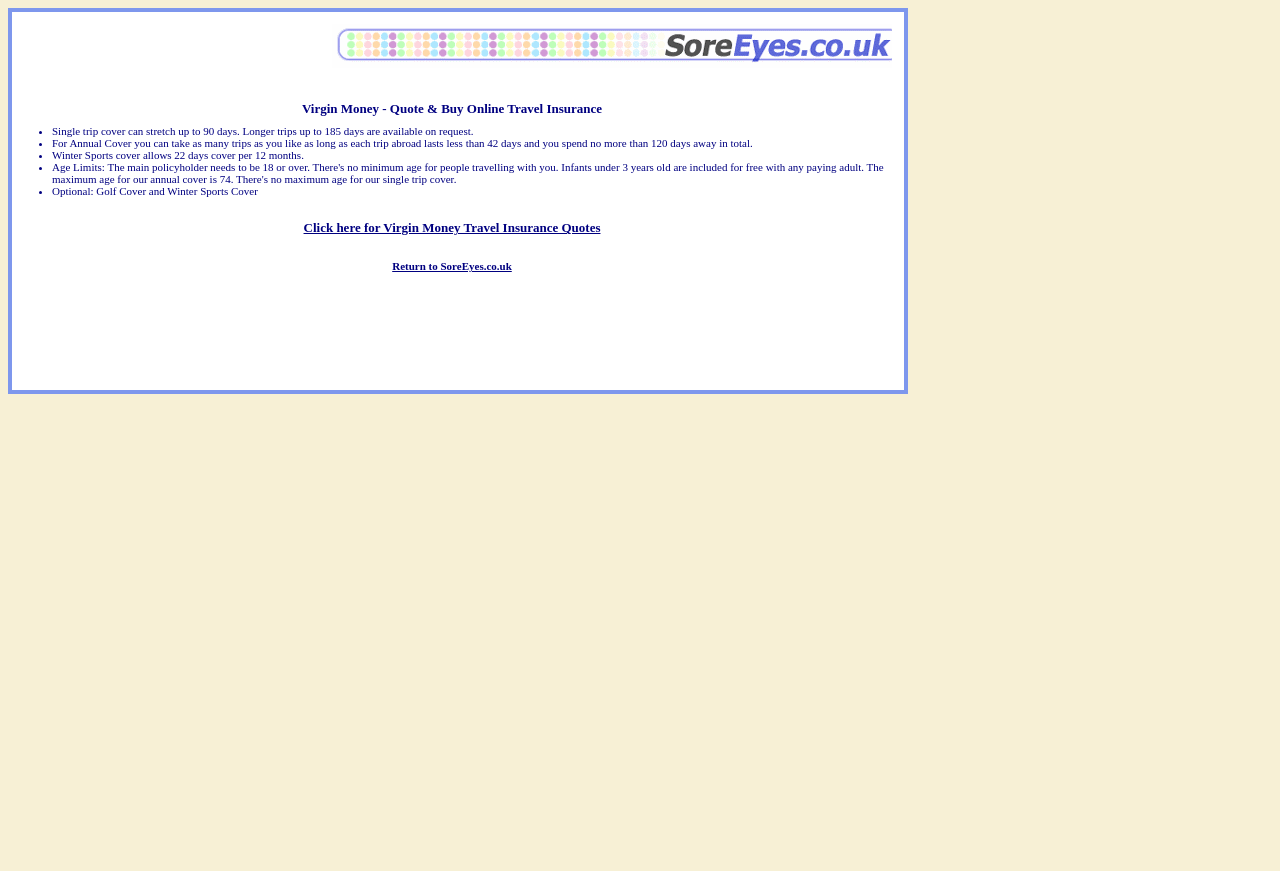Provide your answer to the question using just one word or phrase: What is the minimum age for the main policyholder?

18